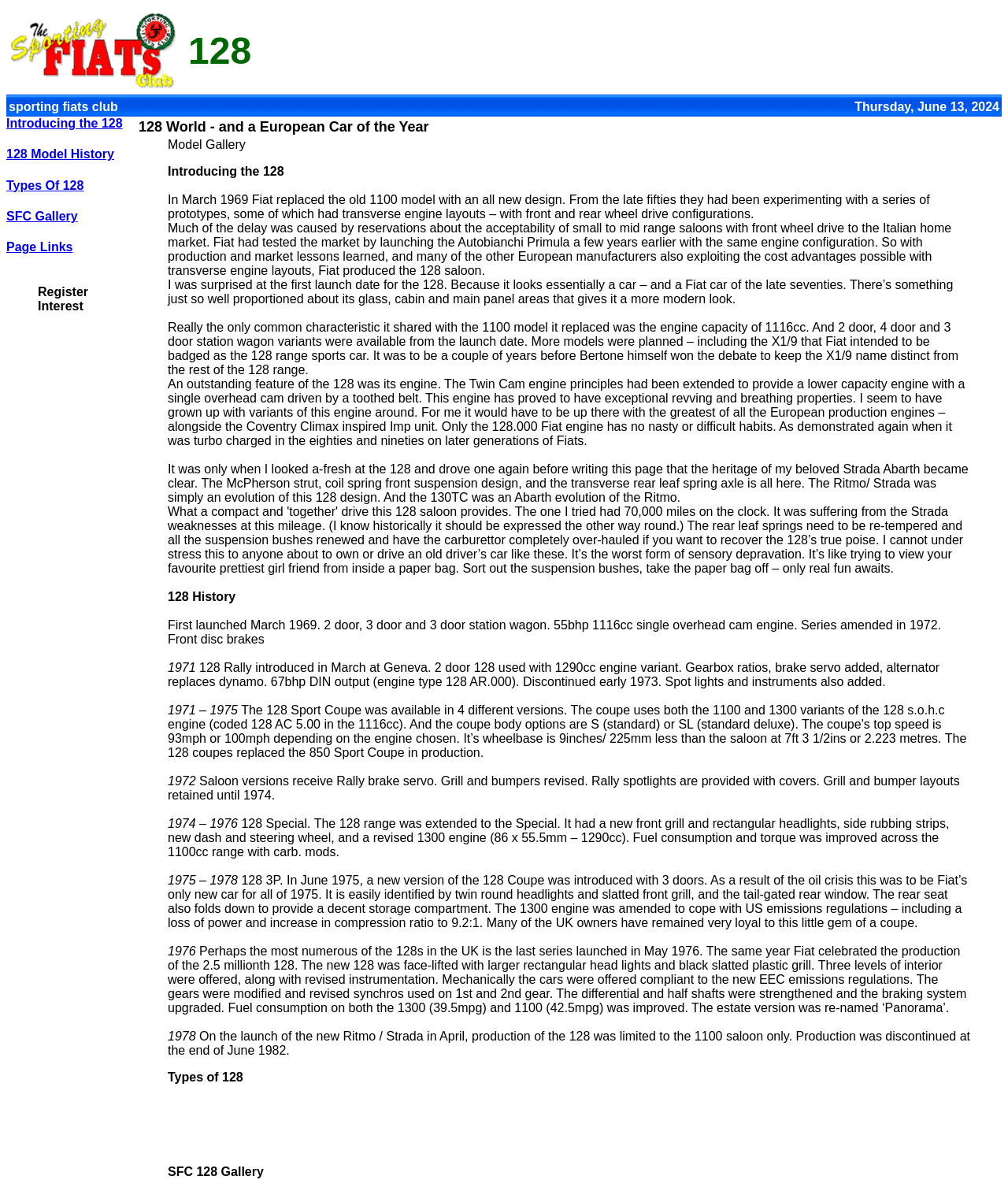Give a short answer to this question using one word or a phrase:
What is the top speed of the 128 Sport Coupe?

93mph or 100mph